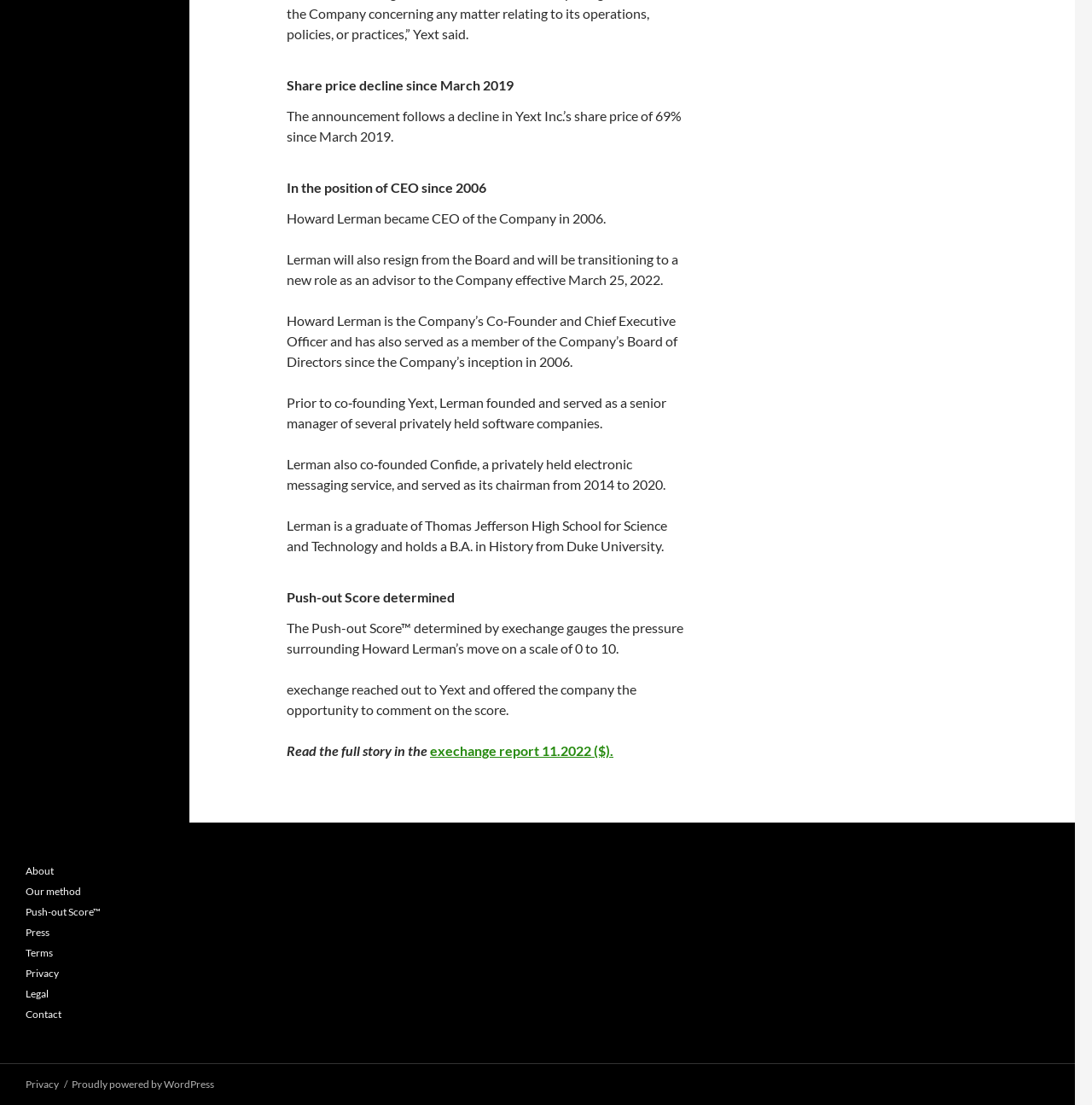Please determine the bounding box coordinates, formatted as (top-left x, top-left y, bottom-right x, bottom-right y), with all values as floating point numbers between 0 and 1. Identify the bounding box of the region described as: About

[0.023, 0.782, 0.049, 0.794]